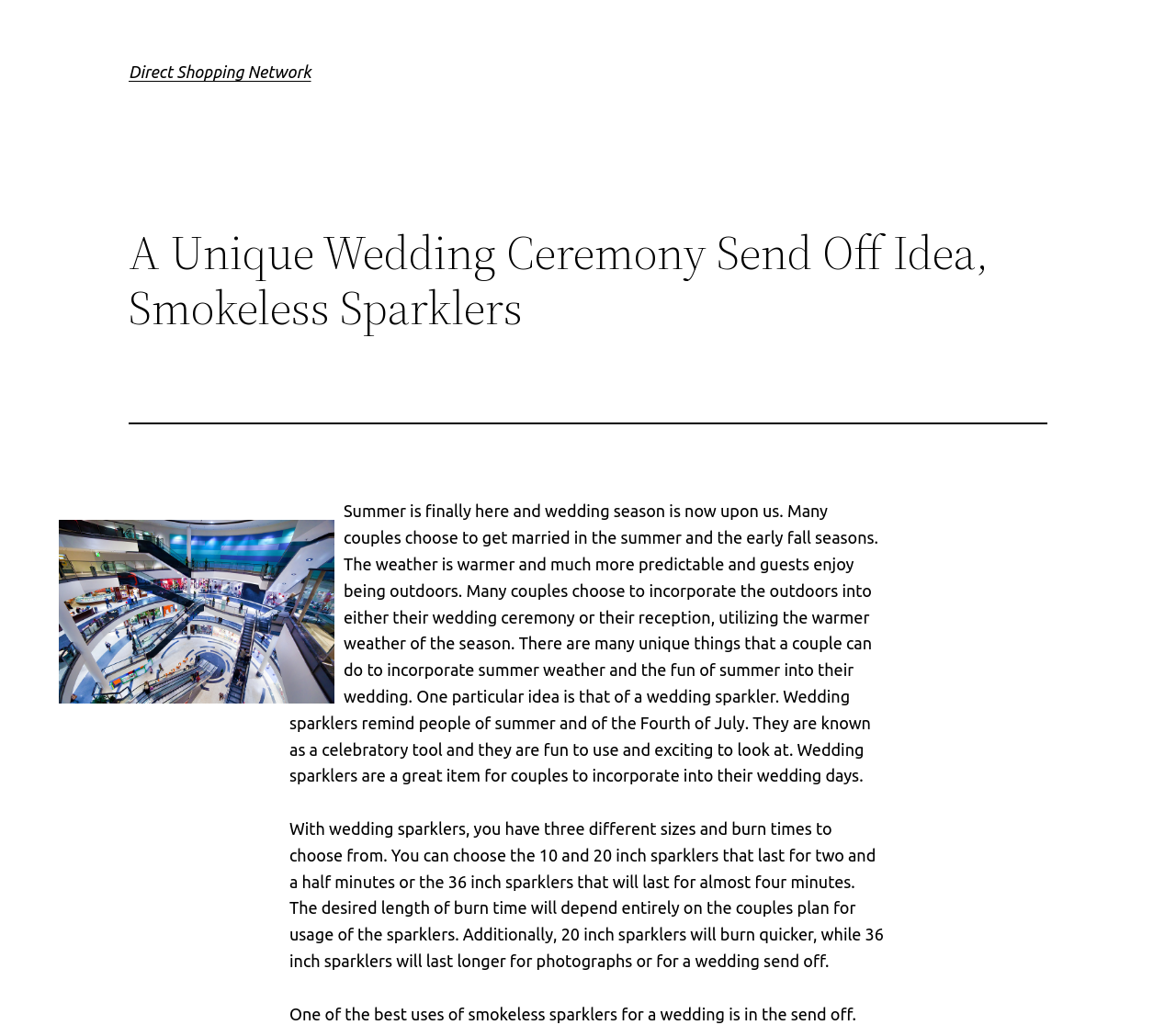Using the provided element description: "Direct Shopping Network", determine the bounding box coordinates of the corresponding UI element in the screenshot.

[0.109, 0.061, 0.264, 0.079]